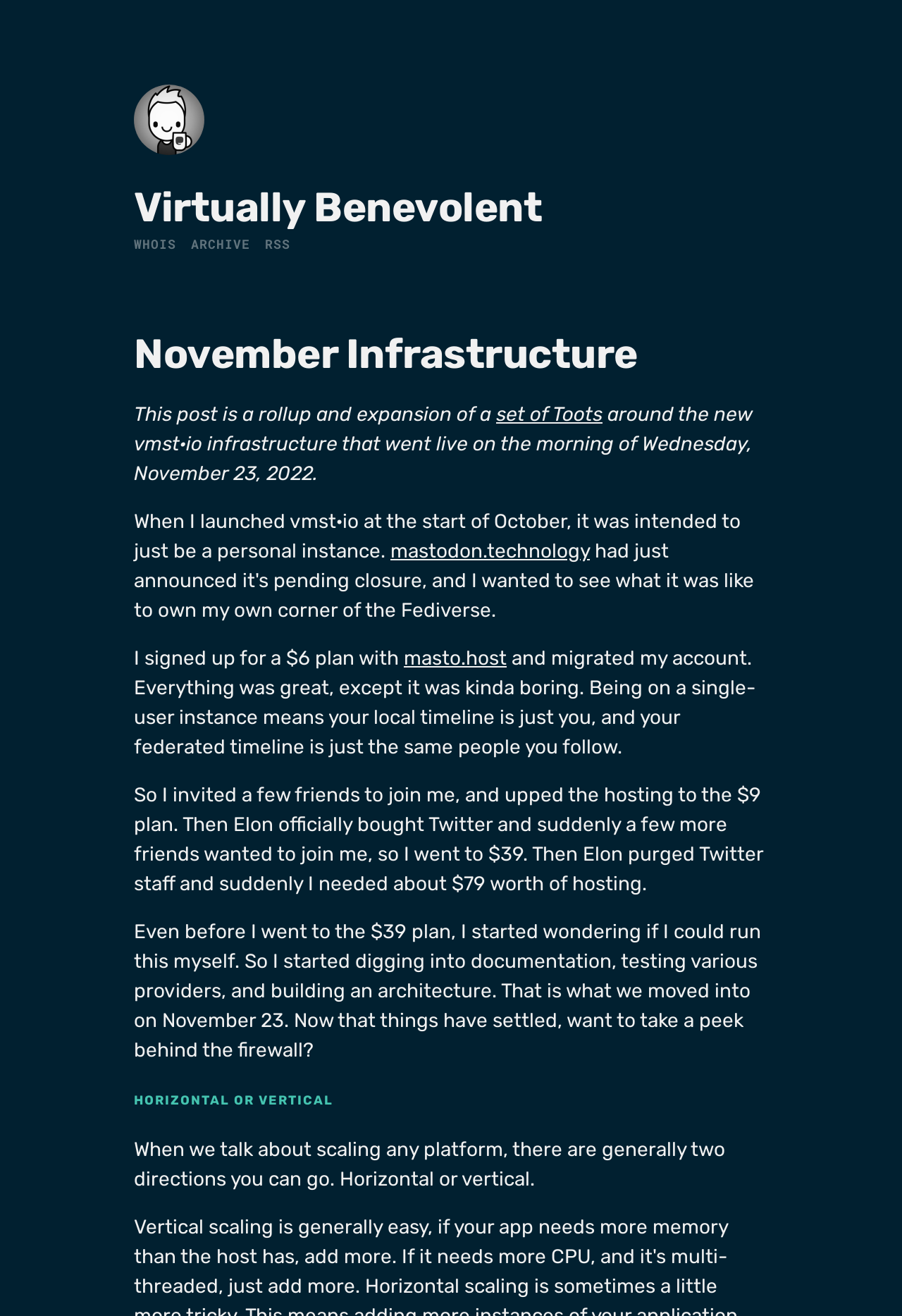Give a concise answer using one word or a phrase to the following question:
What happened to Twitter after Elon's purchase?

staff purged